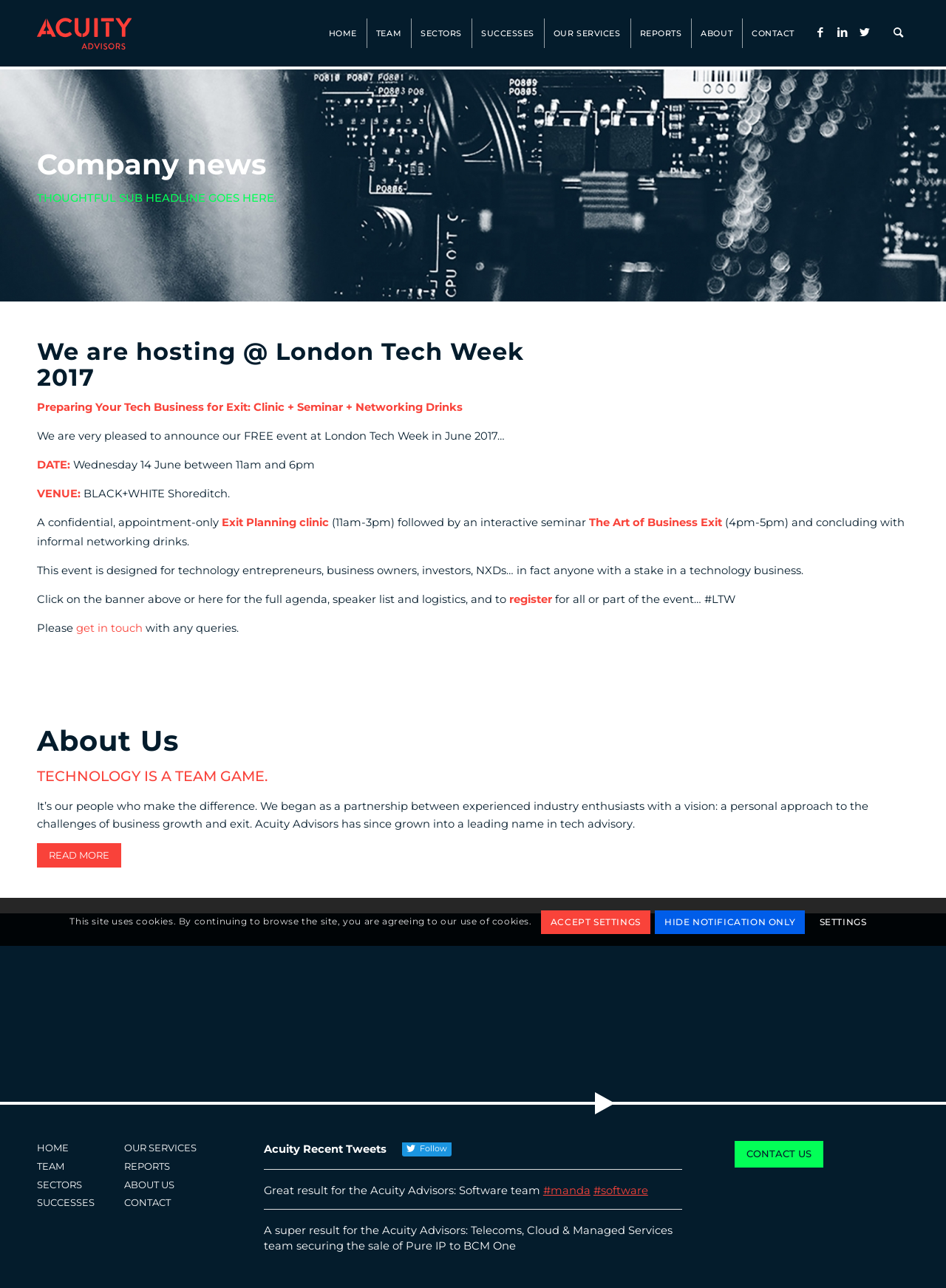Respond concisely with one word or phrase to the following query:
What is the event theme?

Tech Business Exit